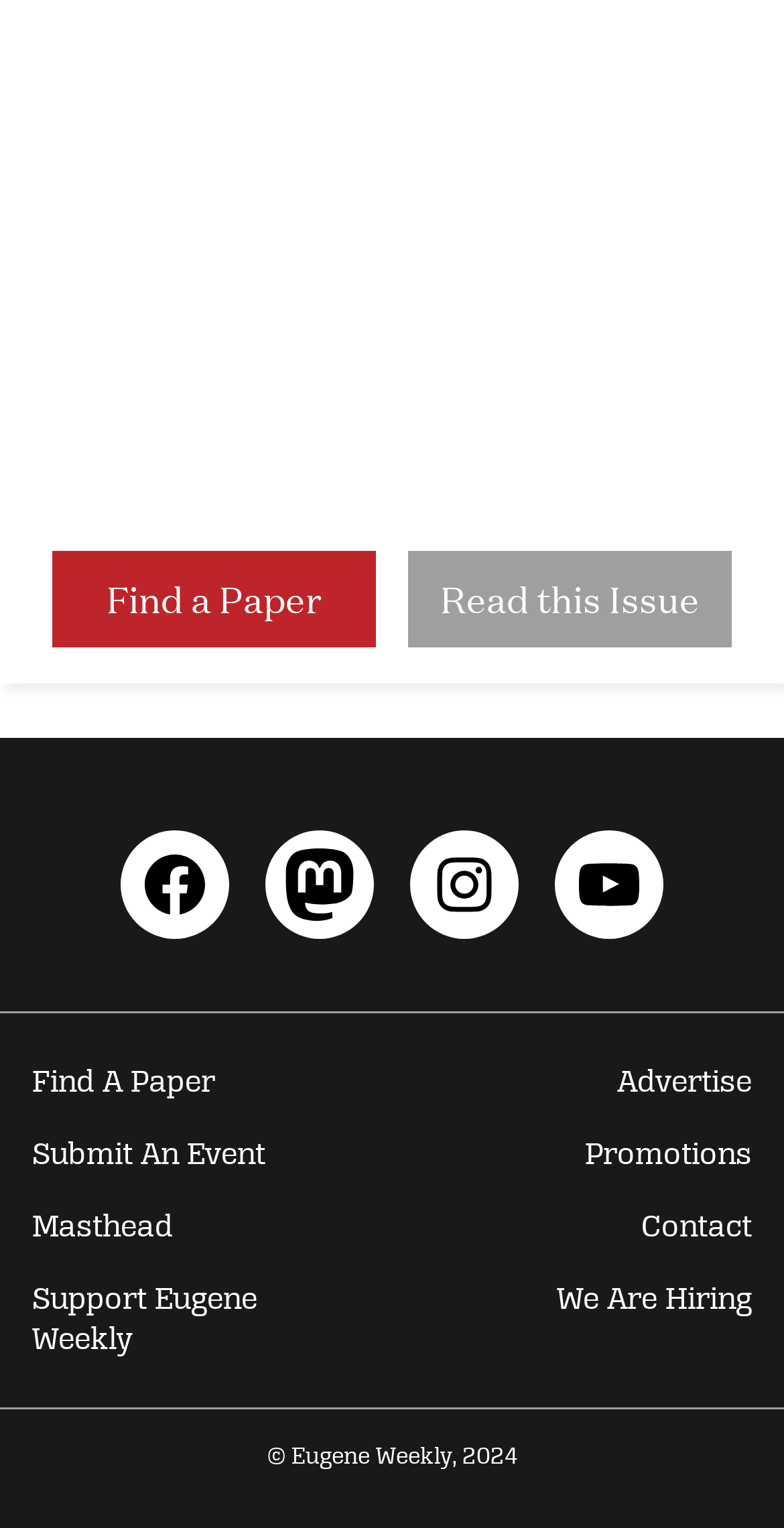Identify the bounding box for the UI element described as: "We Are Hiring". The coordinates should be four float numbers between 0 and 1, i.e., [left, top, right, bottom].

[0.5, 0.826, 1.0, 0.874]